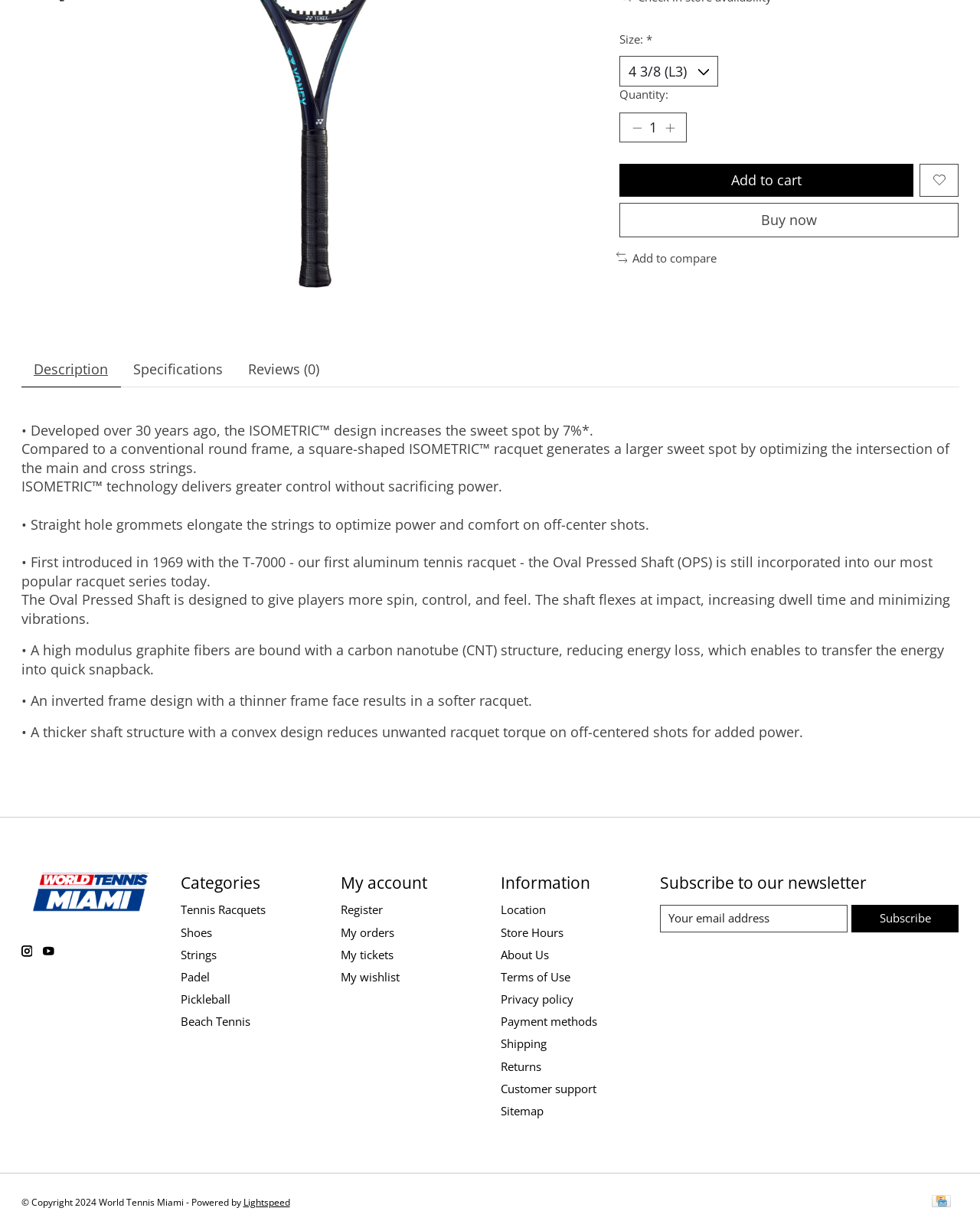Locate the bounding box of the UI element based on this description: "Add to cart". Provide four float numbers between 0 and 1 as [left, top, right, bottom].

[0.632, 0.134, 0.932, 0.161]